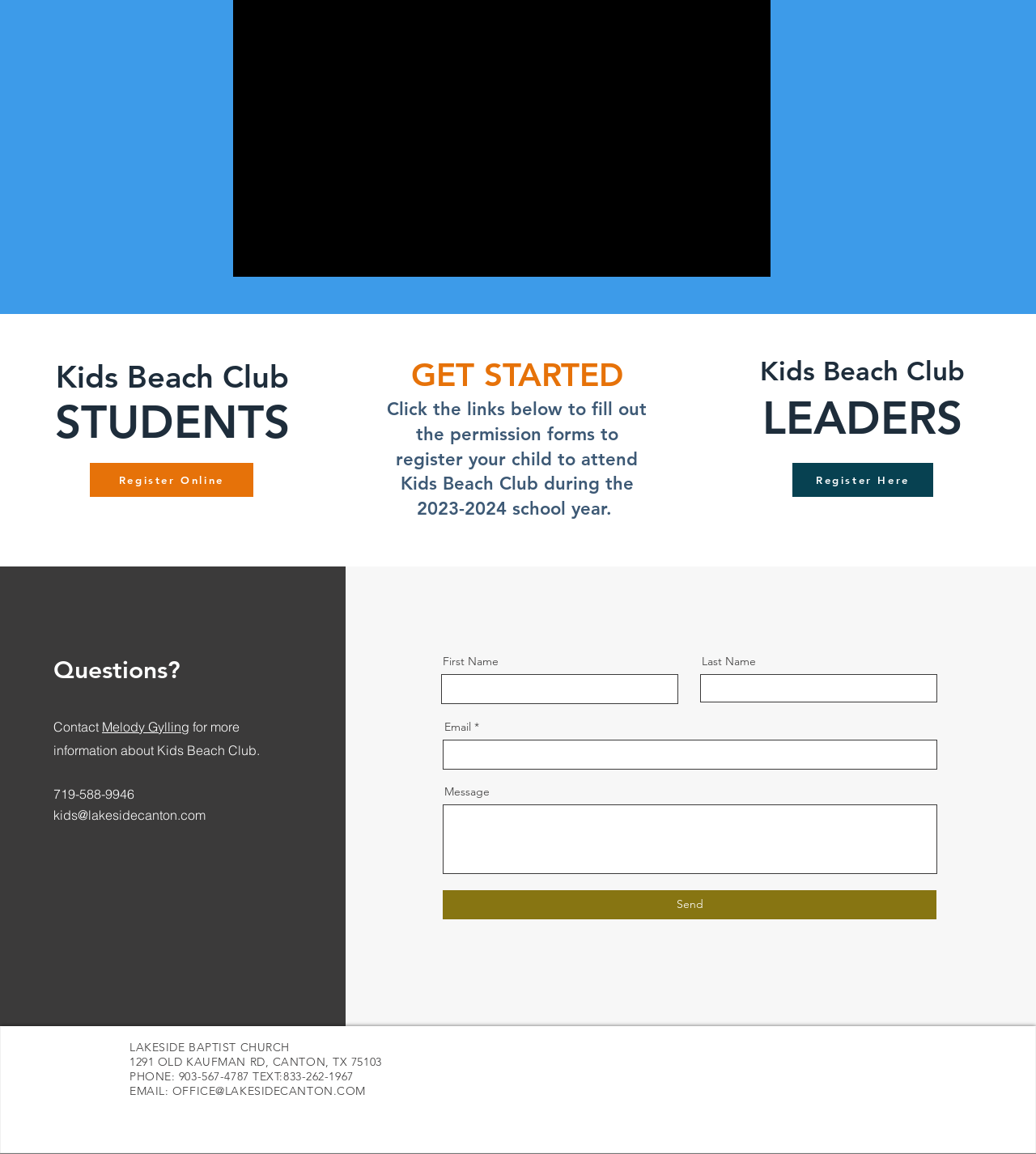Answer the question briefly using a single word or phrase: 
What is the purpose of the 'Kids Beach Club'?

For students to attend during the school year